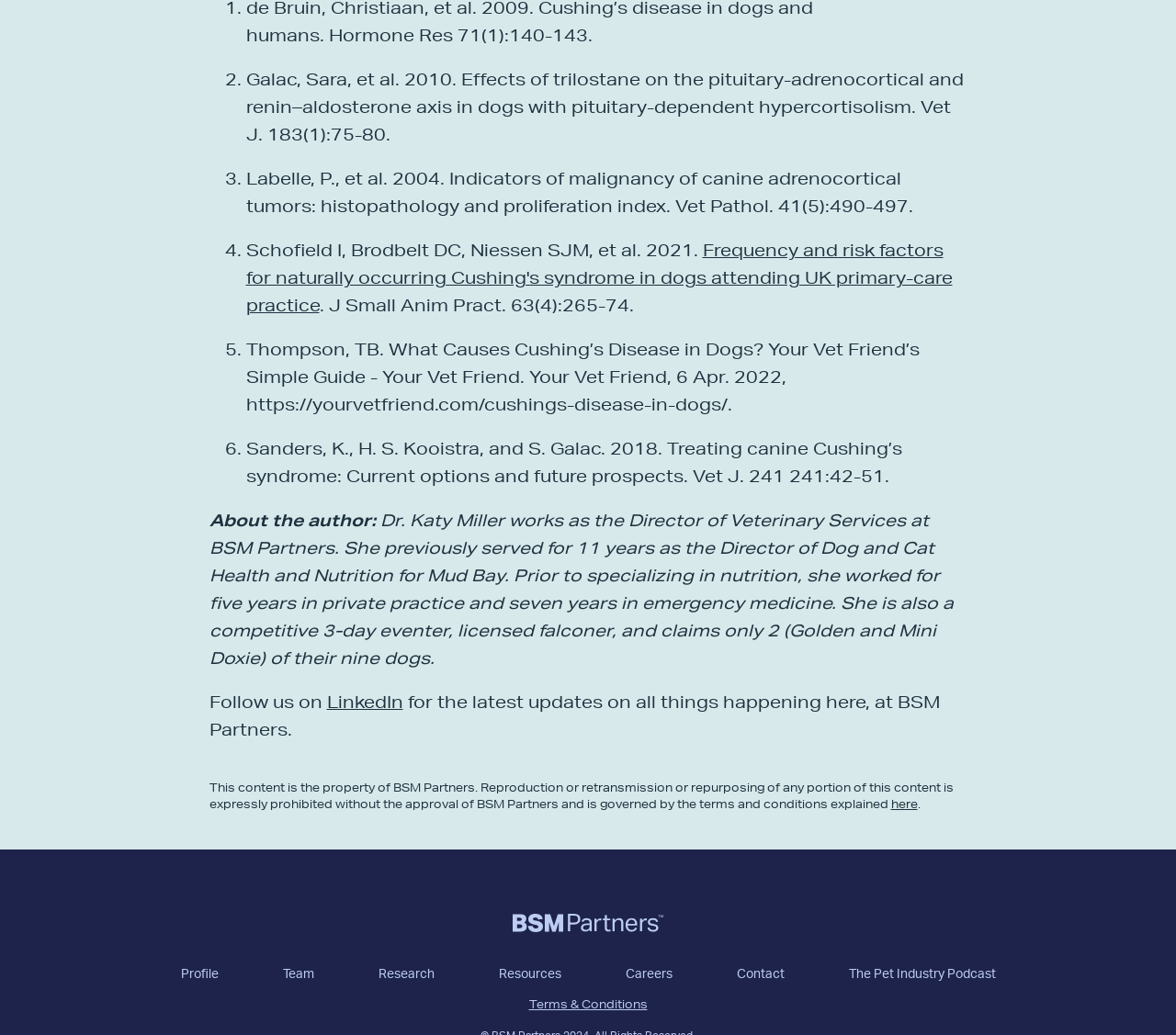Determine the bounding box of the UI element mentioned here: "The Pet Industry Podcast". The coordinates must be in the format [left, top, right, bottom] with values ranging from 0 to 1.

[0.721, 0.934, 0.846, 0.949]